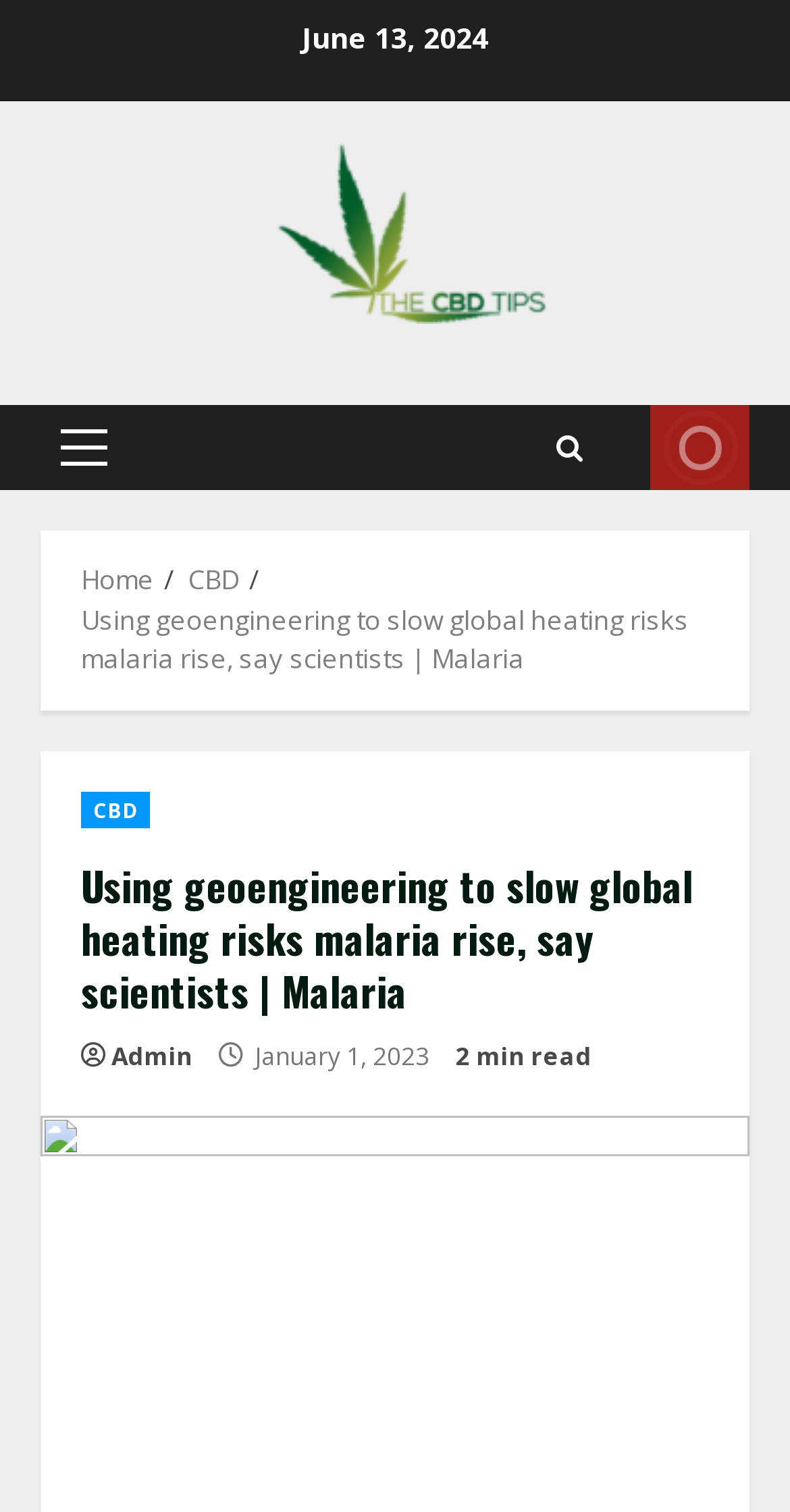Identify the bounding box coordinates of the area you need to click to perform the following instruction: "Click on the 'LIVE' link".

[0.823, 0.268, 0.949, 0.324]